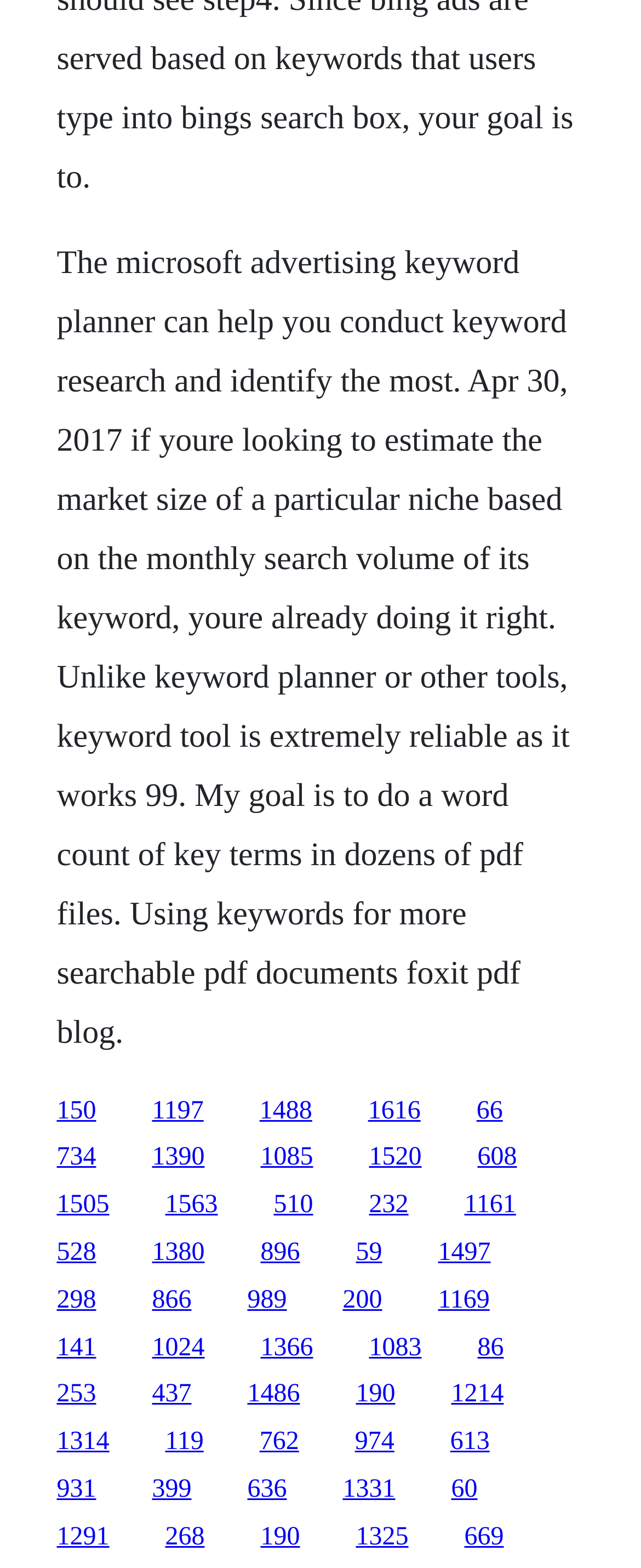Give a short answer using one word or phrase for the question:
What is the purpose of using keywords?

More searchable PDF documents